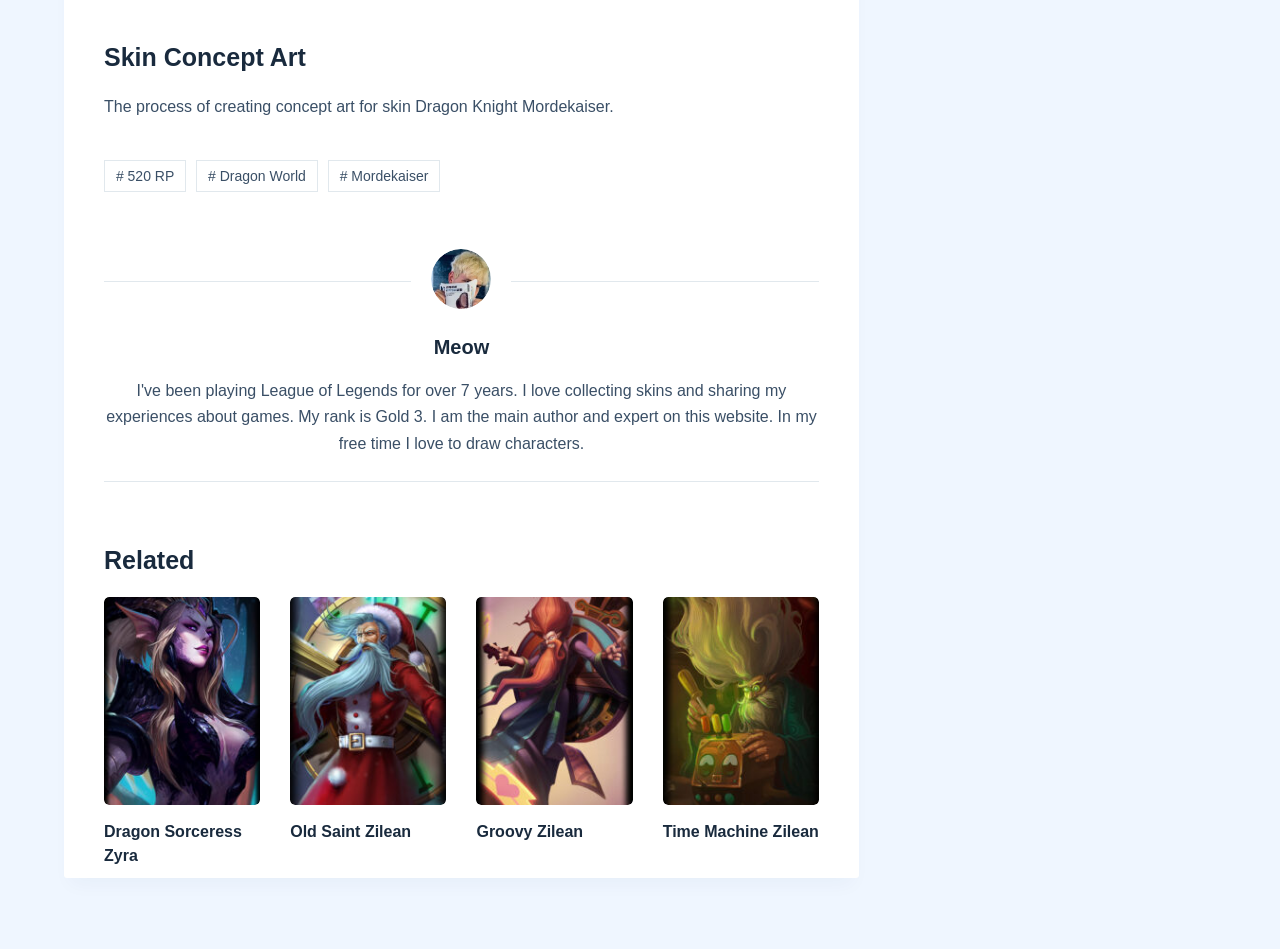Specify the bounding box coordinates of the area to click in order to follow the given instruction: "Check out Mordekaiser's page."

[0.256, 0.169, 0.344, 0.202]